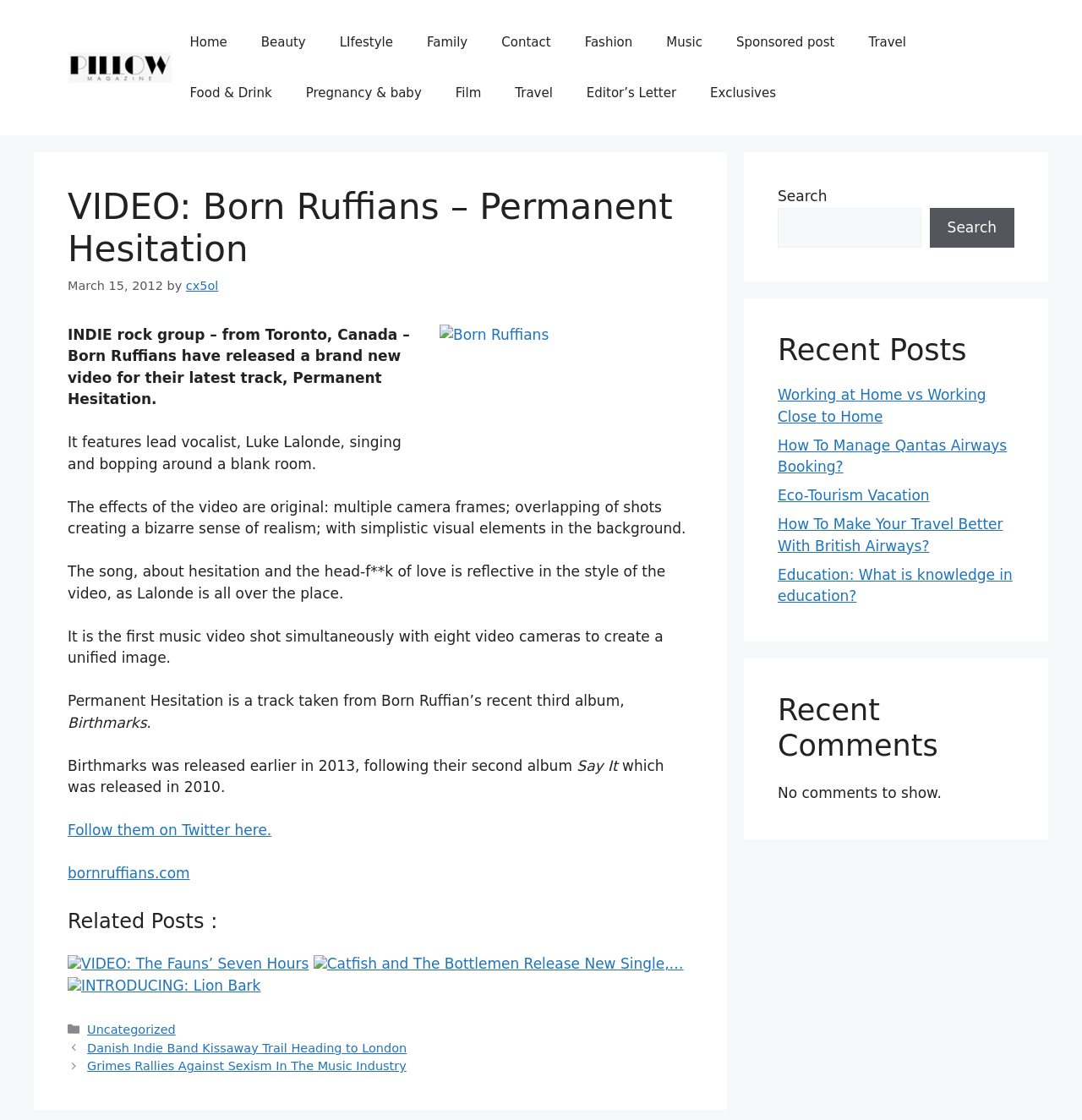Show the bounding box coordinates for the element that needs to be clicked to execute the following instruction: "View the 'Related Posts'". Provide the coordinates in the form of four float numbers between 0 and 1, i.e., [left, top, right, bottom].

[0.062, 0.809, 0.641, 0.836]